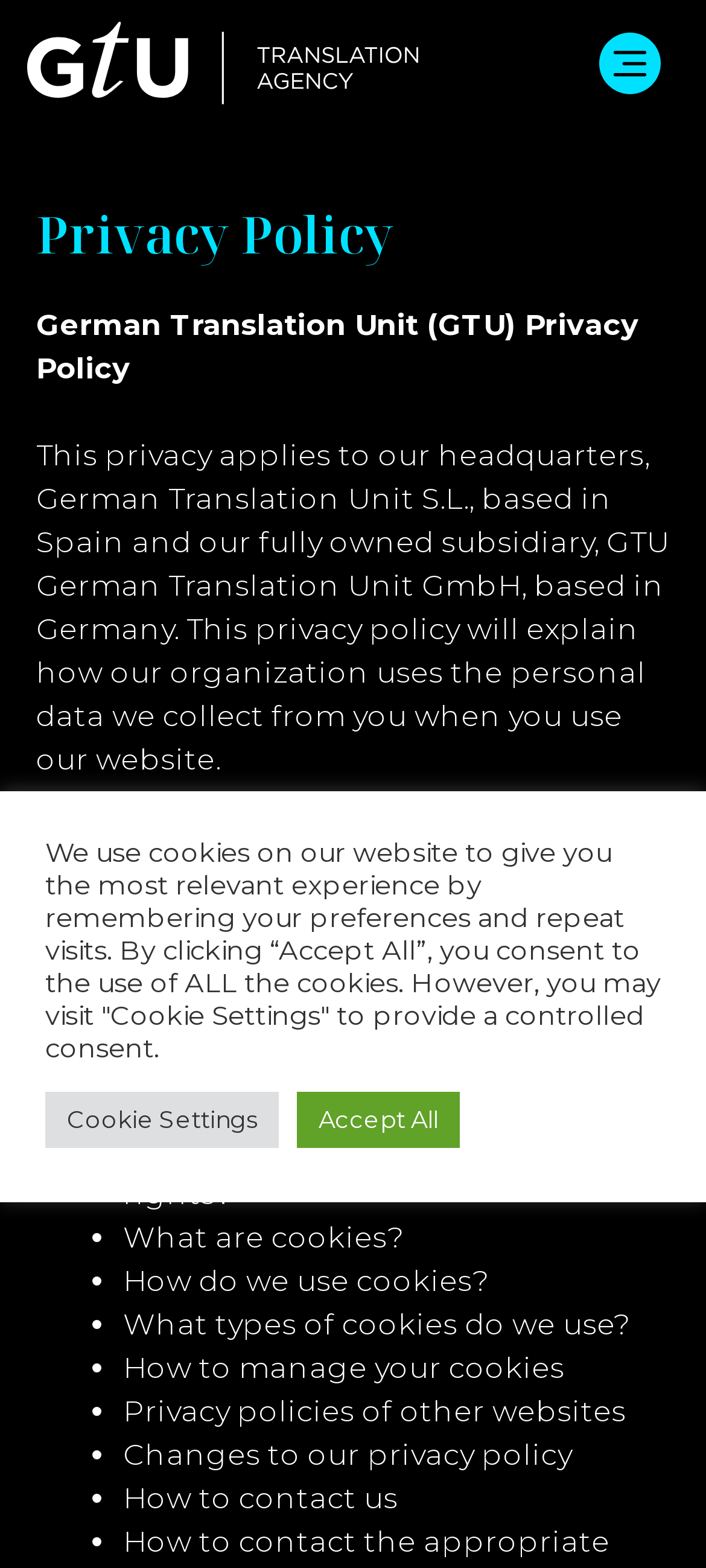Using a single word or phrase, answer the following question: 
What is the name of the organization?

German Translation Unit